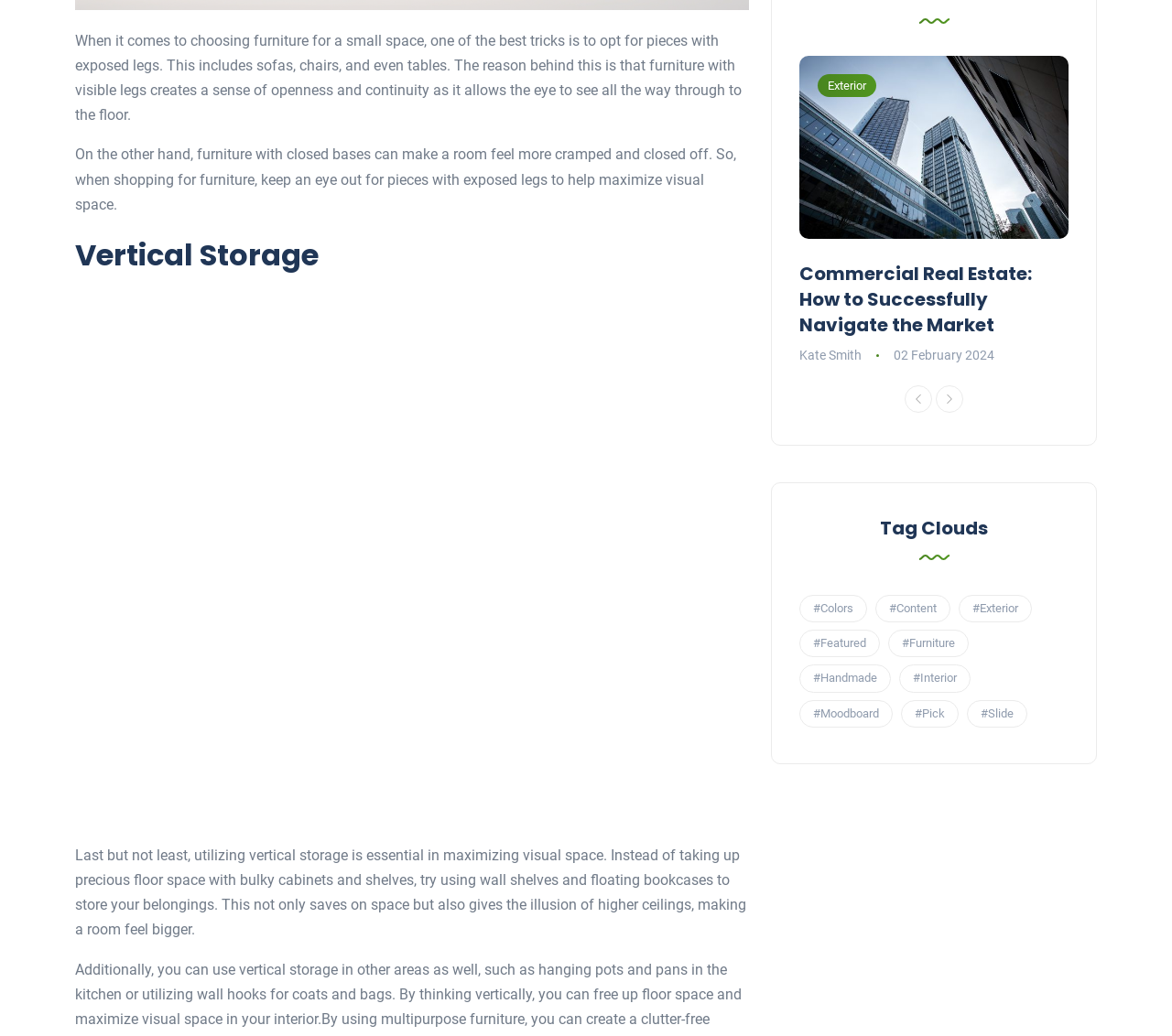What is the benefit of using furniture with exposed legs?
Based on the image, answer the question with a single word or brief phrase.

Creates sense of openness